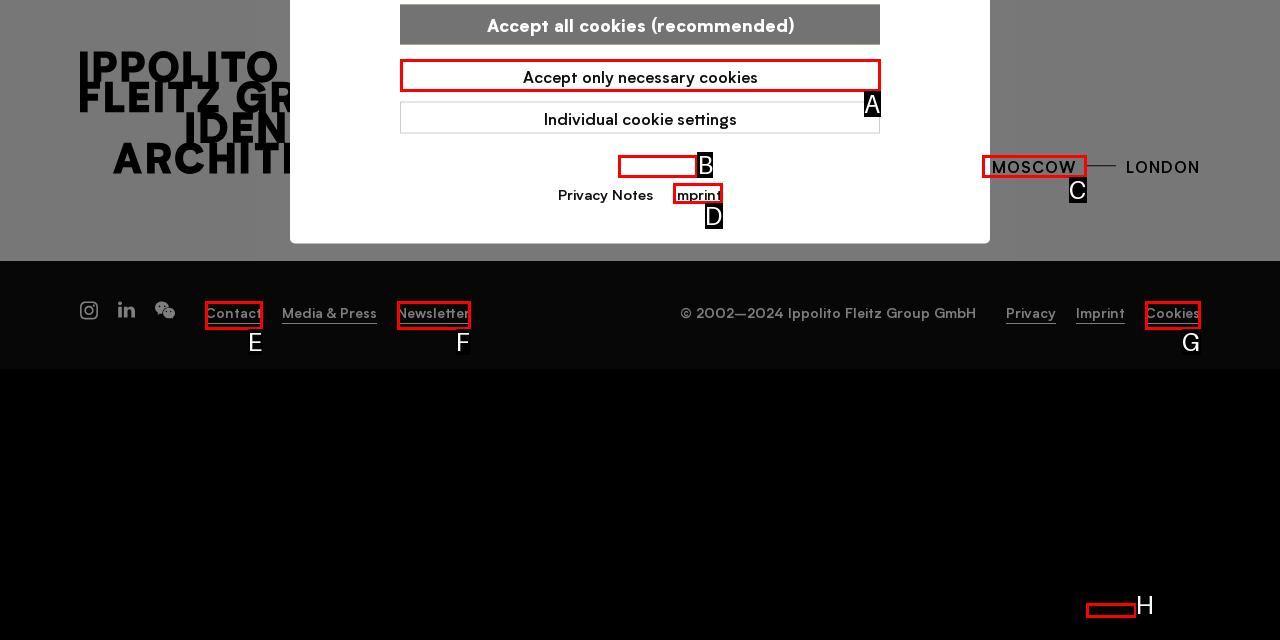Identify which option matches the following description: Accept only necessary cookies
Answer by giving the letter of the correct option directly.

A